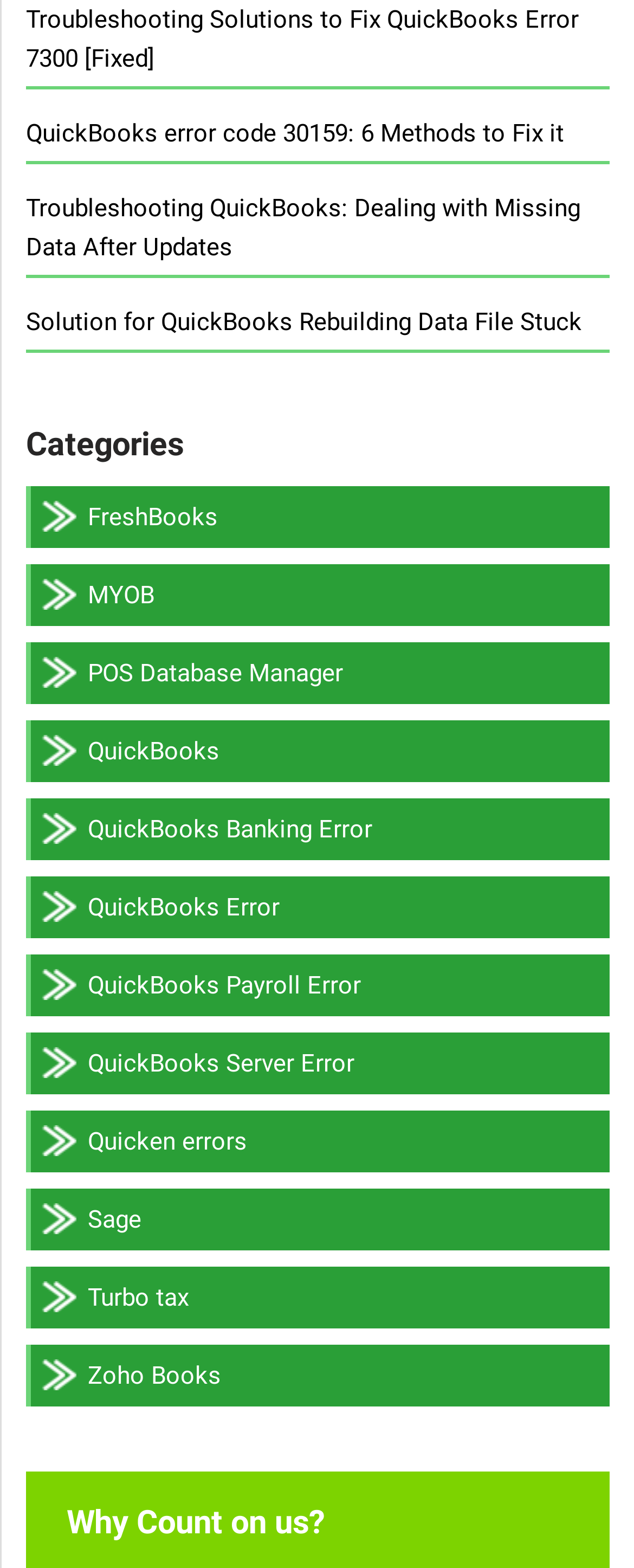What is the title of the last section on the webpage?
Ensure your answer is thorough and detailed.

The last section on the webpage has a heading element with the text 'Why Count on us?', which suggests that it is a section explaining why users should count on the website or its services.